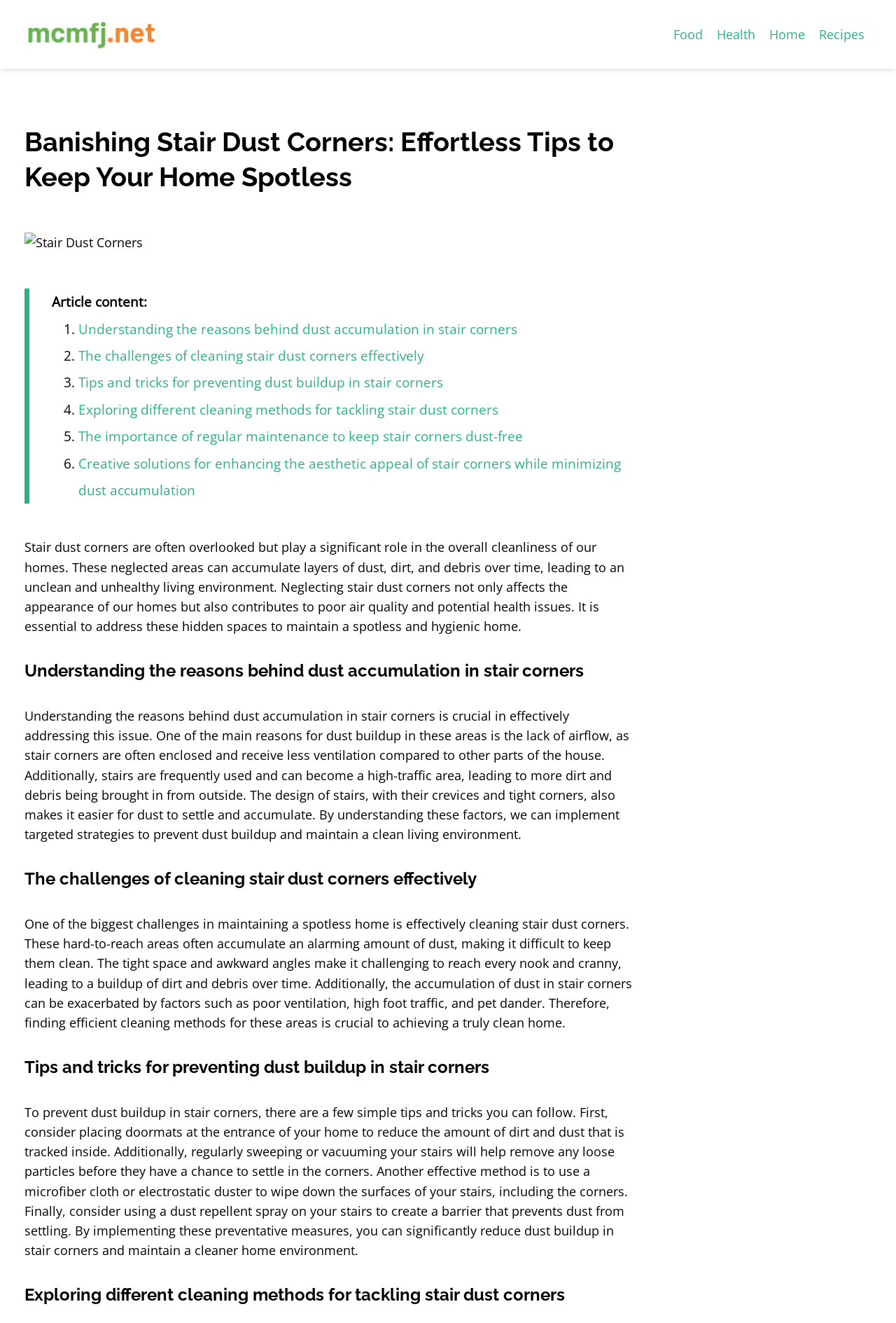Can you show the bounding box coordinates of the region to click on to complete the task described in the instruction: "Learn about the importance of regular maintenance to keep stair corners dust-free"?

[0.088, 0.323, 0.584, 0.337]